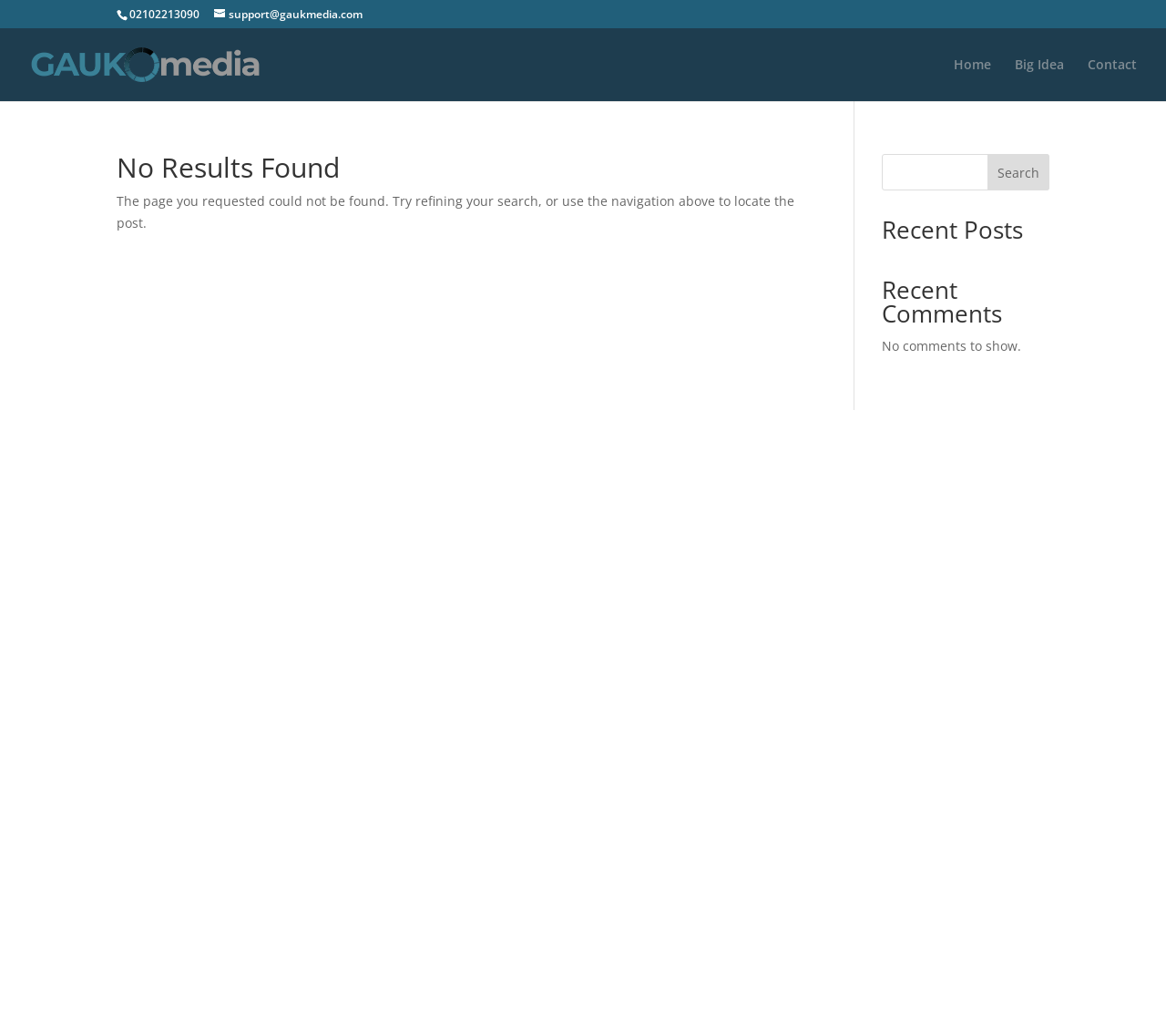What is the error message displayed on the webpage?
Please provide a single word or phrase as your answer based on the image.

Page not found